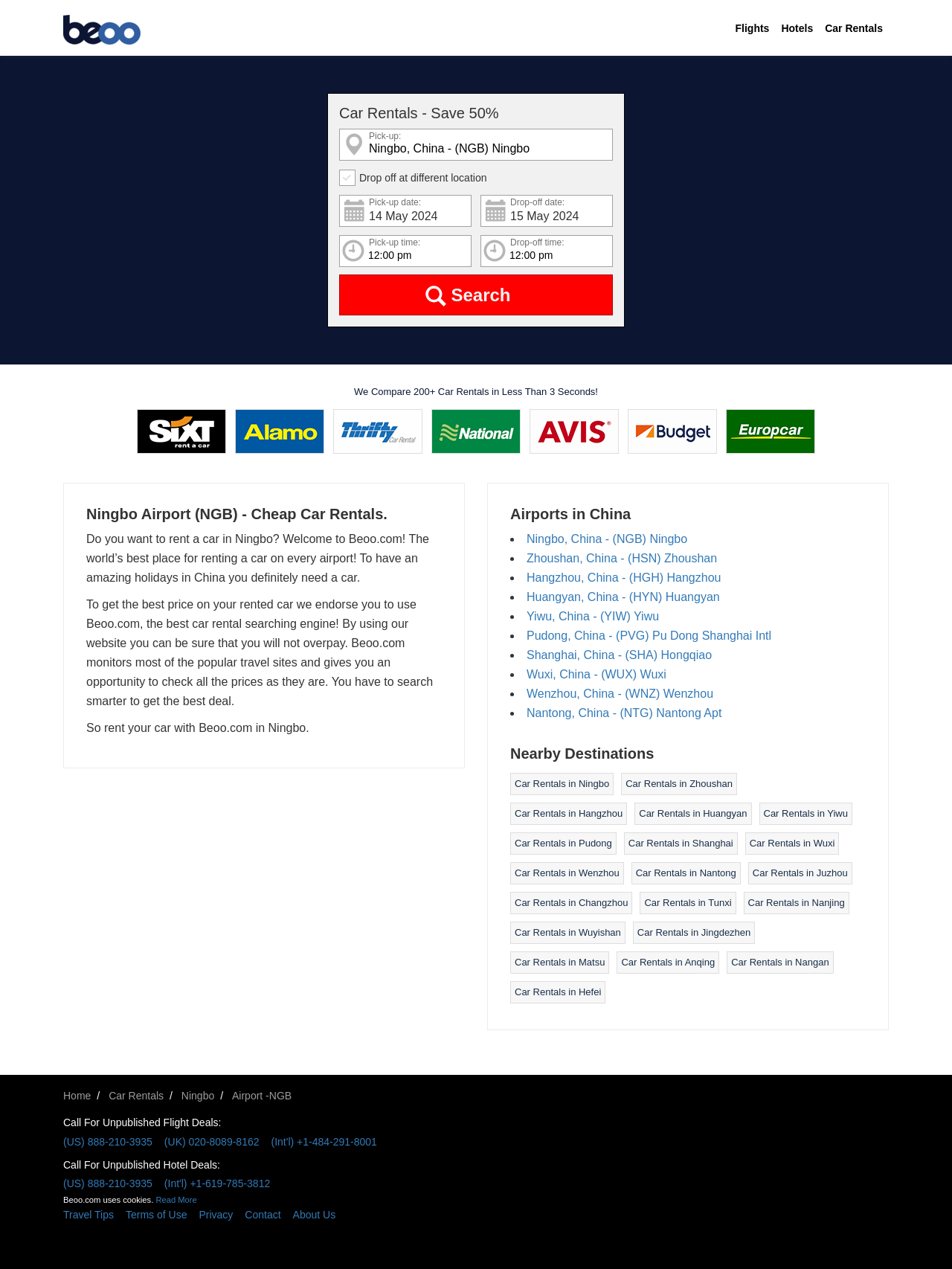Determine the bounding box coordinates of the UI element described below. Use the format (top-left x, top-left y, bottom-right x, bottom-right y) with floating point numbers between 0 and 1: Terms of Use

[0.132, 0.95, 0.209, 0.965]